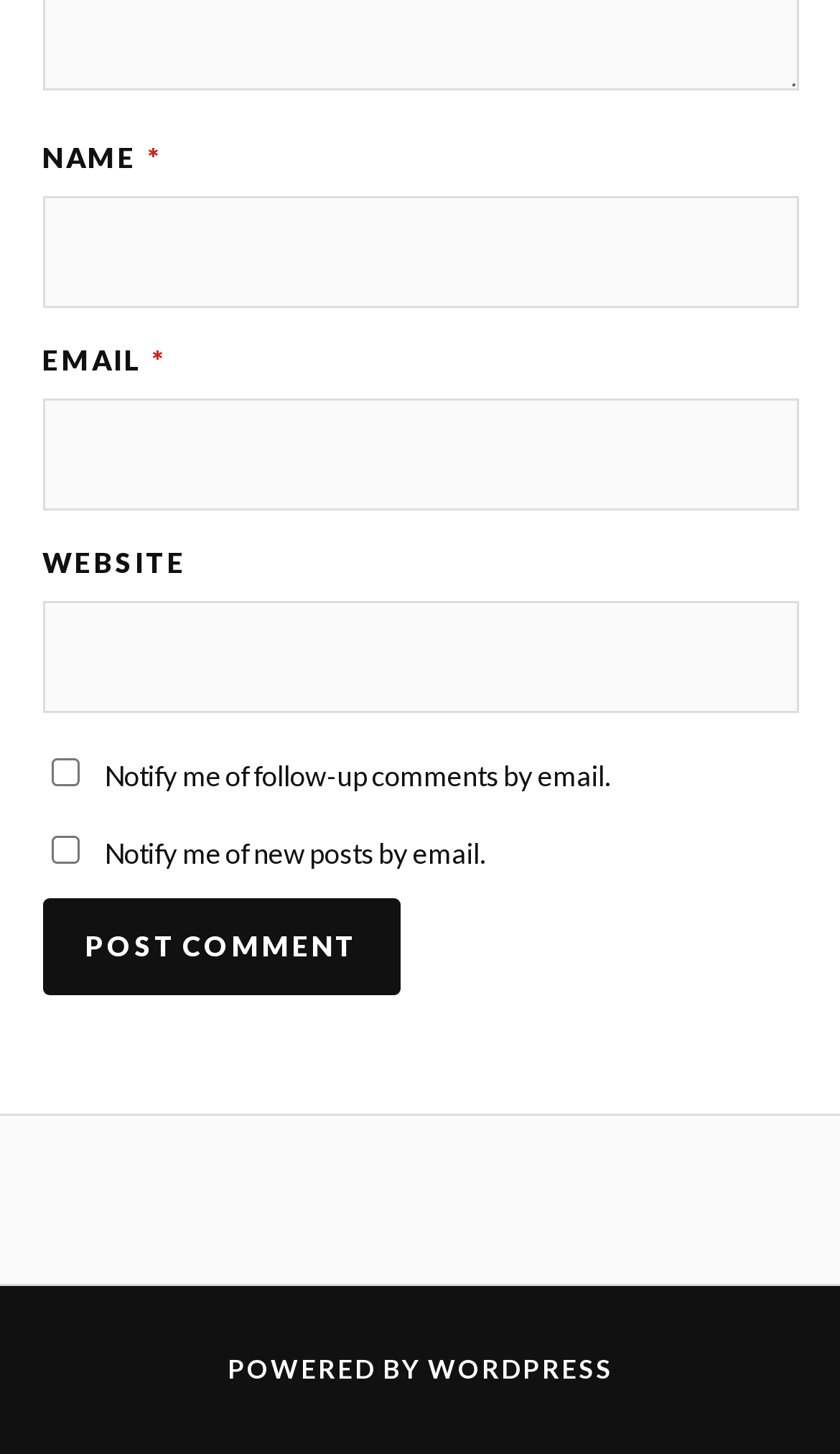Answer the following inquiry with a single word or phrase:
How many checkboxes are available?

2